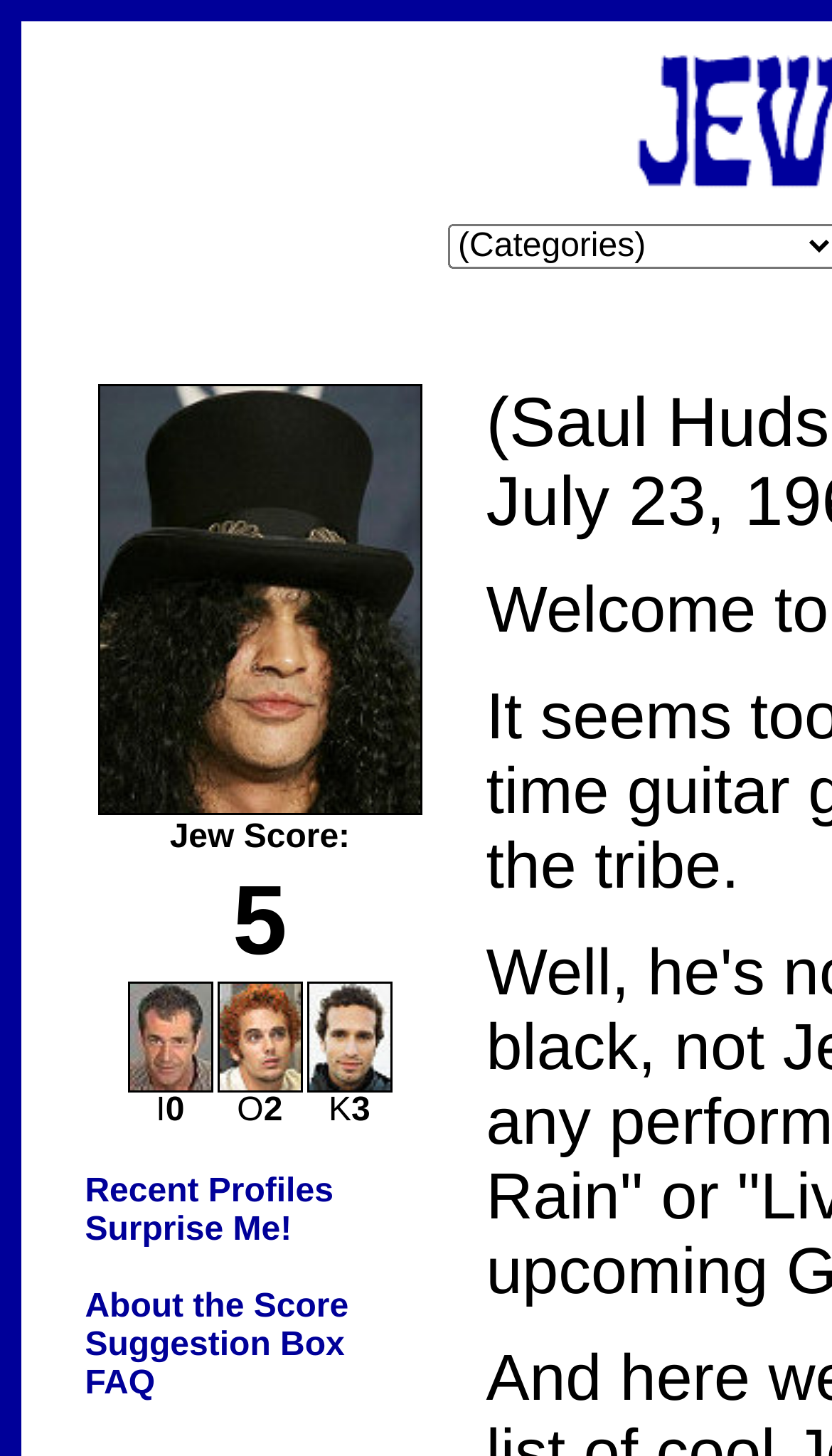What is the text in the last row of the table?
Please give a detailed and thorough answer to the question, covering all relevant points.

The last row of the table contains a cell with a long text, which includes links to 'Recent Profiles', 'Surprise Me!', 'About the Score', 'Suggestion Box', and 'FAQ'.